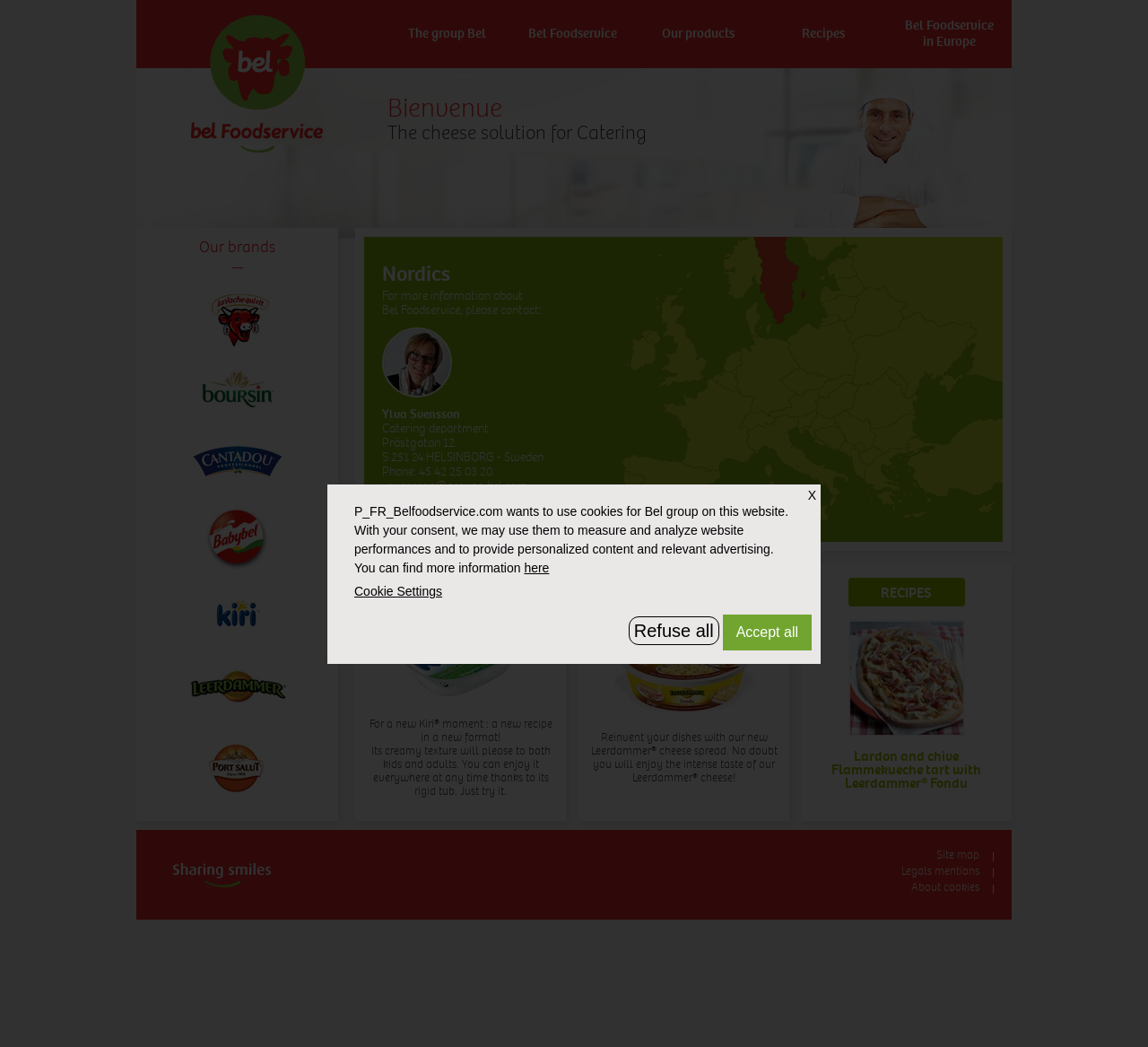For the given element description About cookies, determine the bounding box coordinates of the UI element. The coordinates should follow the format (top-left x, top-left y, bottom-right x, bottom-right y) and be within the range of 0 to 1.

[0.794, 0.843, 0.853, 0.854]